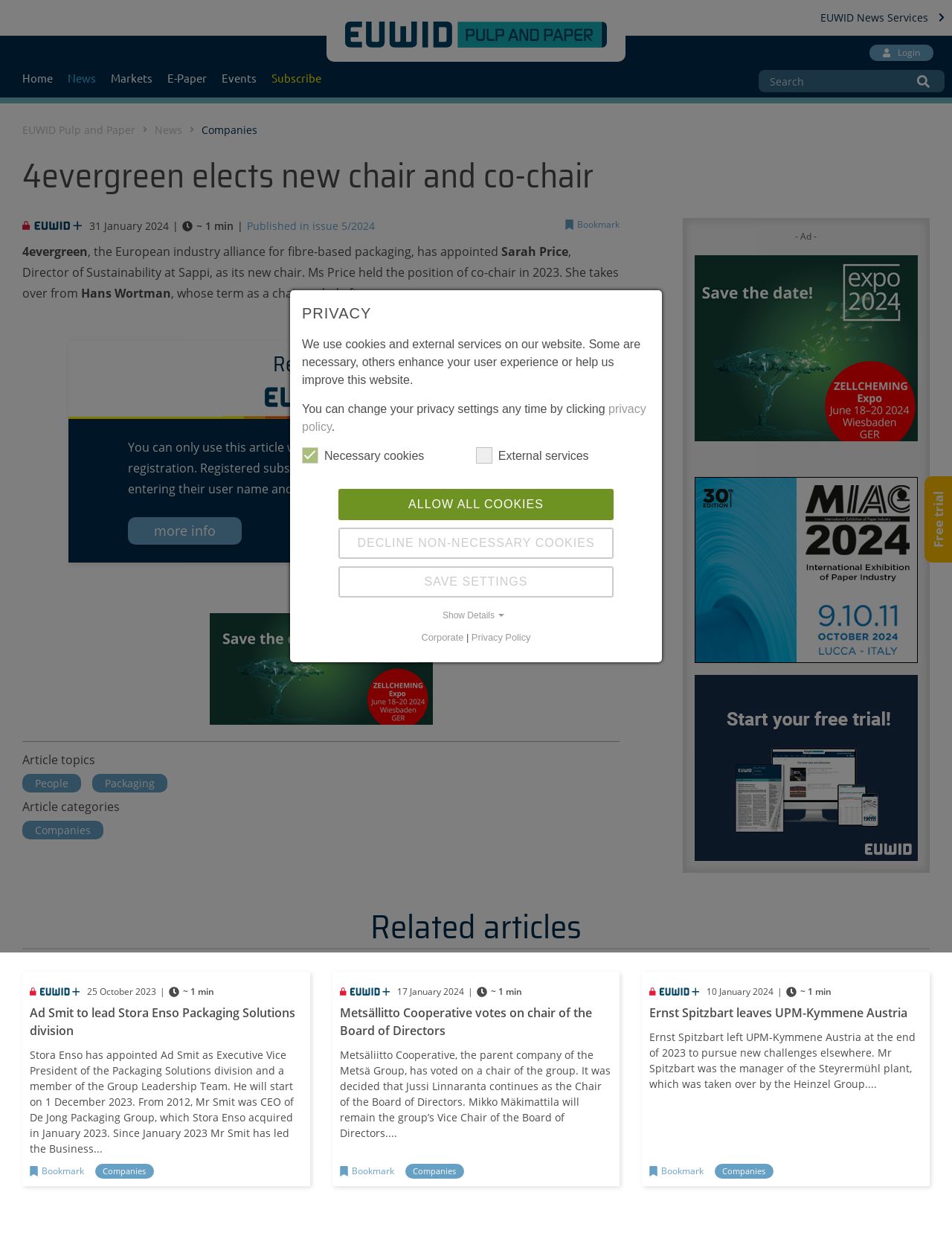How many related articles are there?
Answer the question with a thorough and detailed explanation.

The related articles section contains one article, which is titled 'Ad Smit to lead Stora Enso Packaging Solutions division'.